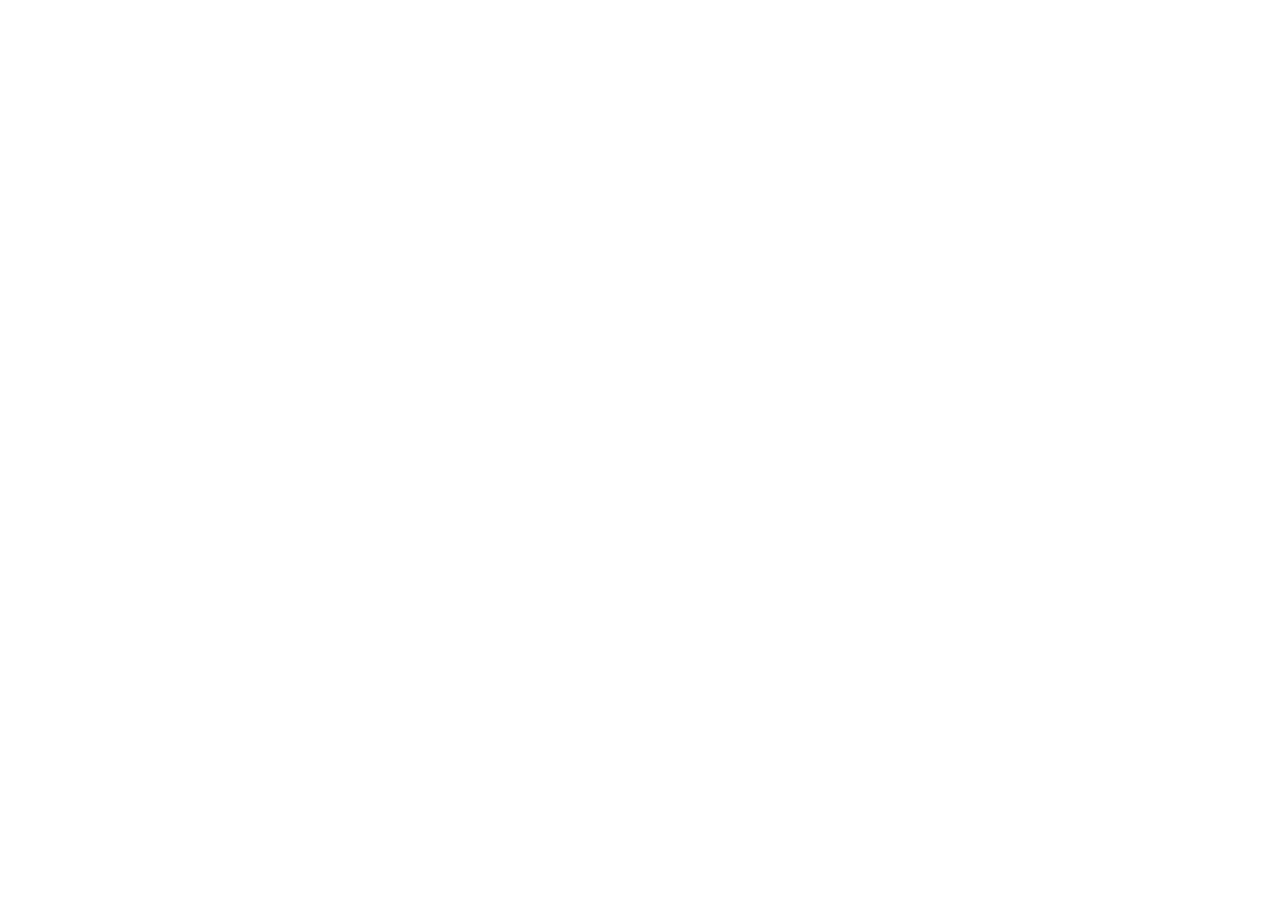Identify the bounding box coordinates of the clickable region required to complete the instruction: "Follow Ultimovacs on Twitter". The coordinates should be given as four float numbers within the range of 0 and 1, i.e., [left, top, right, bottom].

[0.031, 0.885, 0.073, 0.905]